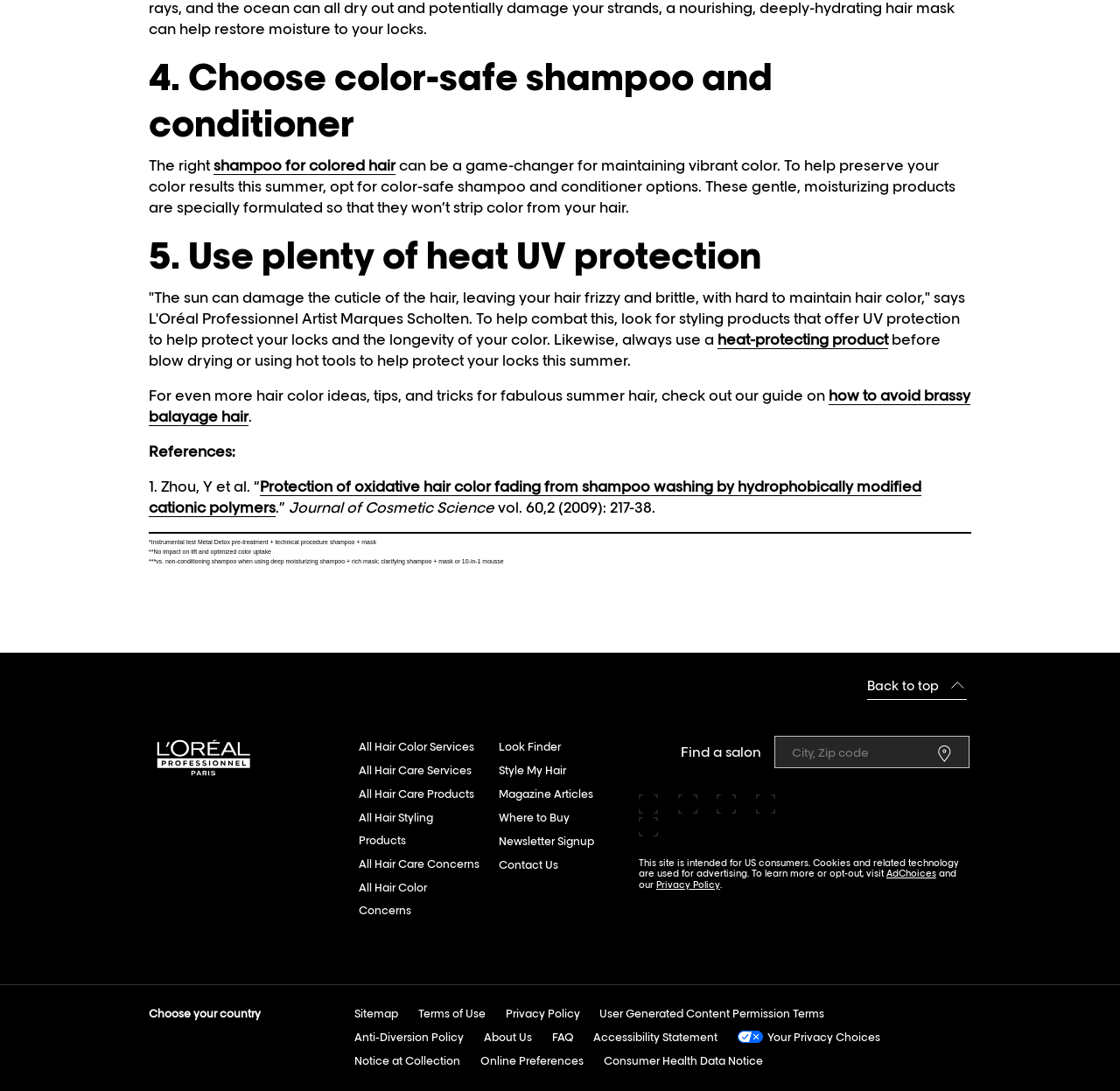Provide the bounding box coordinates for the UI element described in this sentence: "User Generated Content Permission Terms". The coordinates should be four float values between 0 and 1, i.e., [left, top, right, bottom].

[0.535, 0.919, 0.736, 0.941]